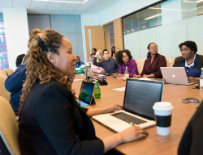What is on the table besides laptops and notebooks?
Answer the question with as much detail as you can, using the image as a reference.

The caption highlights the presence of a coffee cup and a green beverage container on the table, suggesting a casual yet professional setting where the women can take a break and refresh themselves during the meeting.